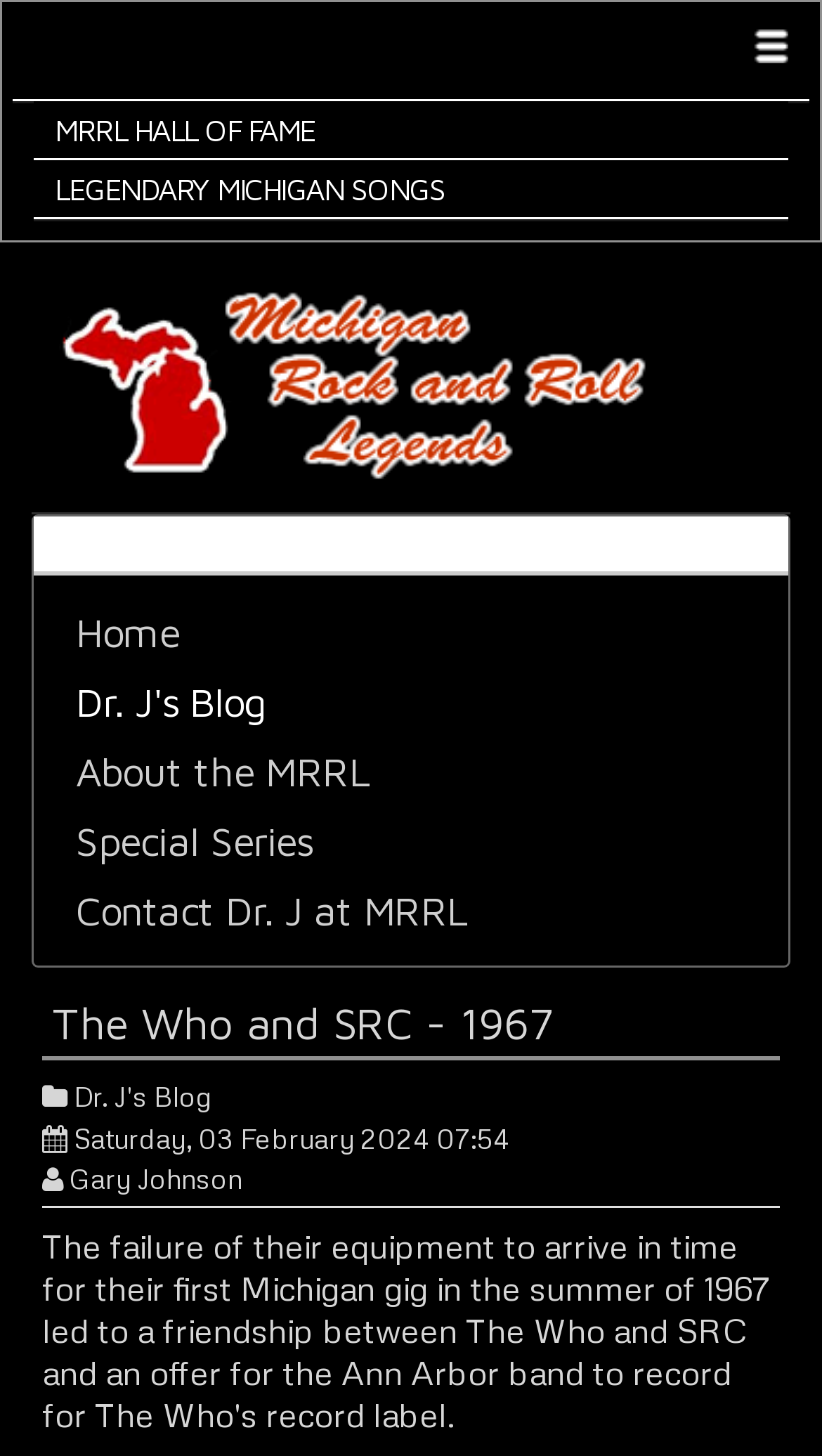Please find the bounding box coordinates of the section that needs to be clicked to achieve this instruction: "Check the blog post by Gary Johnson".

[0.077, 0.798, 0.295, 0.821]